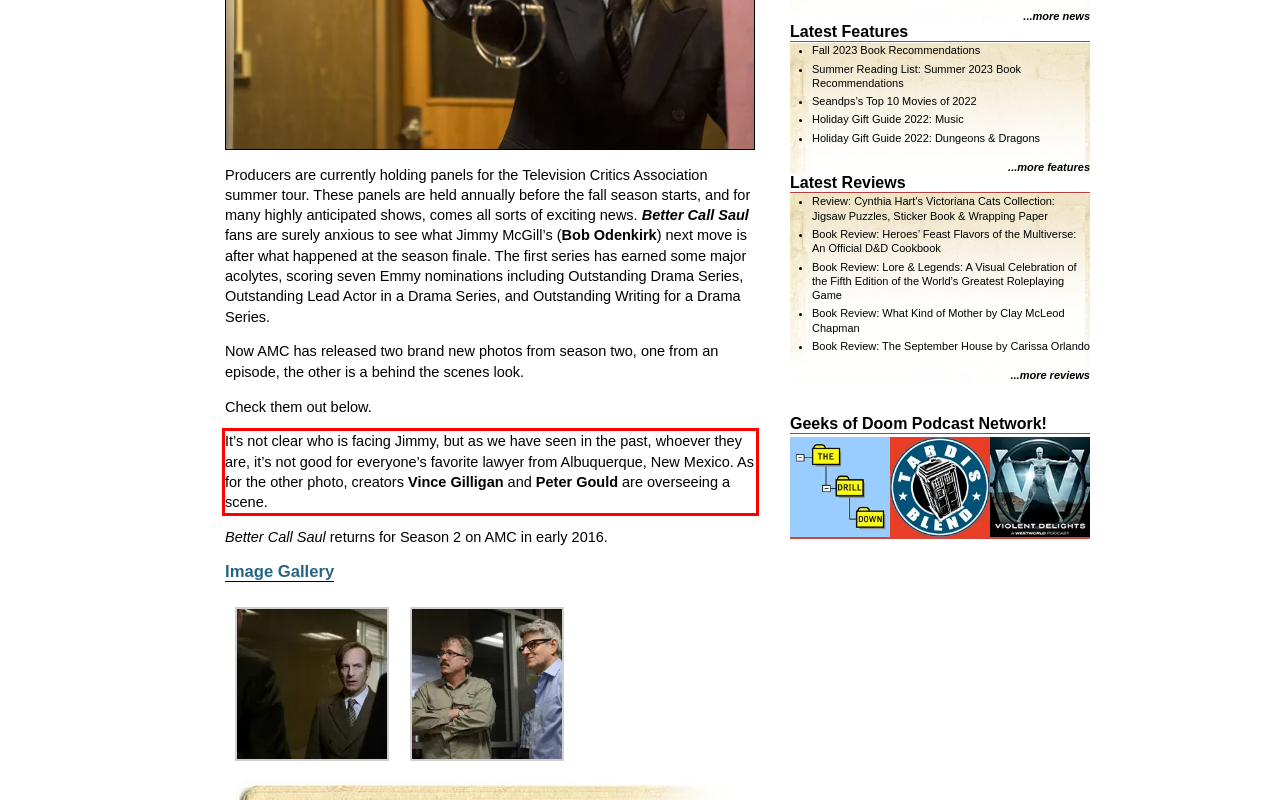Examine the webpage screenshot and use OCR to recognize and output the text within the red bounding box.

It’s not clear who is facing Jimmy, but as we have seen in the past, whoever they are, it’s not good for everyone’s favorite lawyer from Albuquerque, New Mexico. As for the other photo, creators Vince Gilligan and Peter Gould are overseeing a scene.